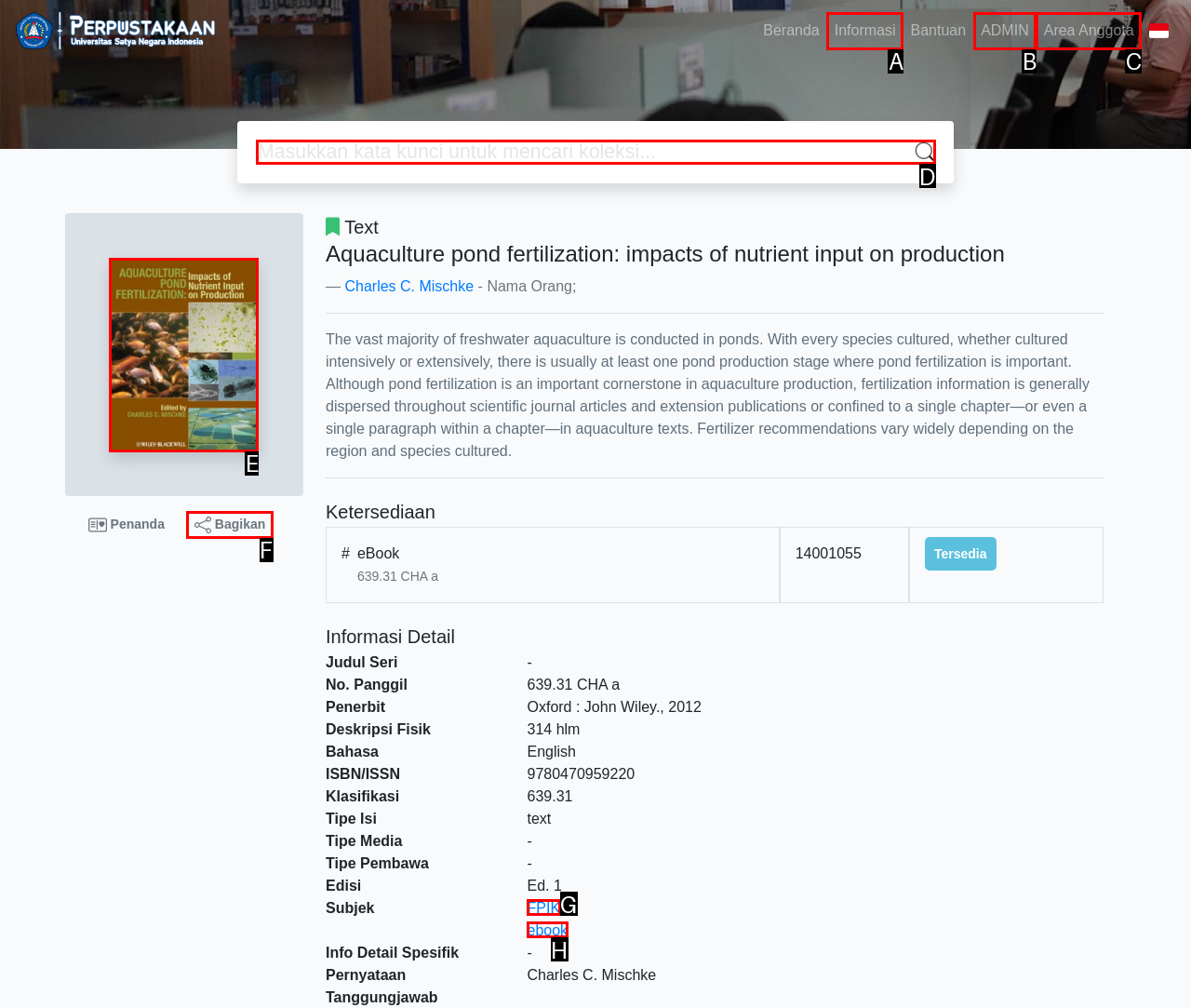To achieve the task: View the image of Aquaculture pond fertilization, which HTML element do you need to click?
Respond with the letter of the correct option from the given choices.

E